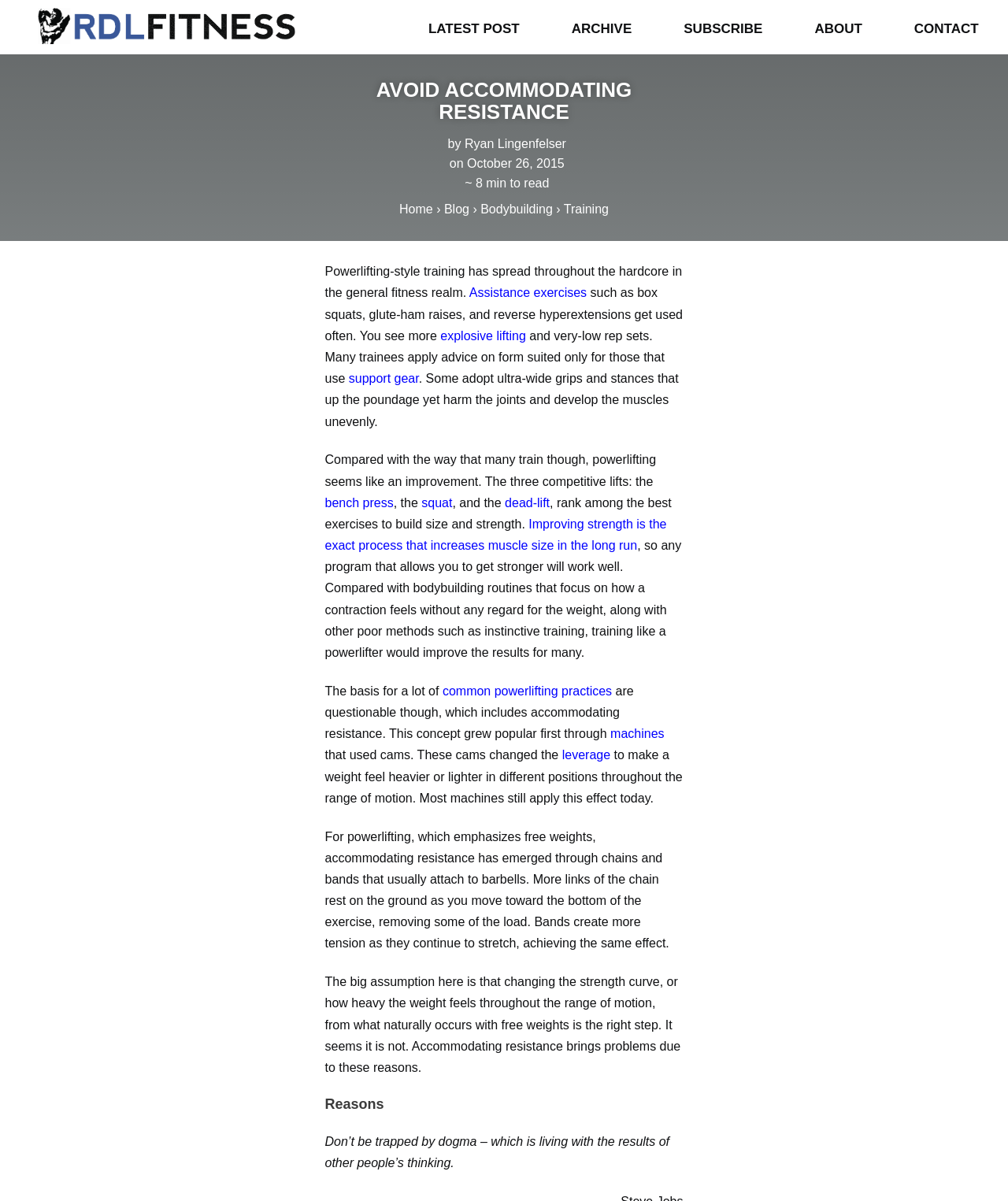Can you find the bounding box coordinates of the area I should click to execute the following instruction: "Click the 'CONTACT' link"?

[0.881, 0.018, 0.997, 0.031]